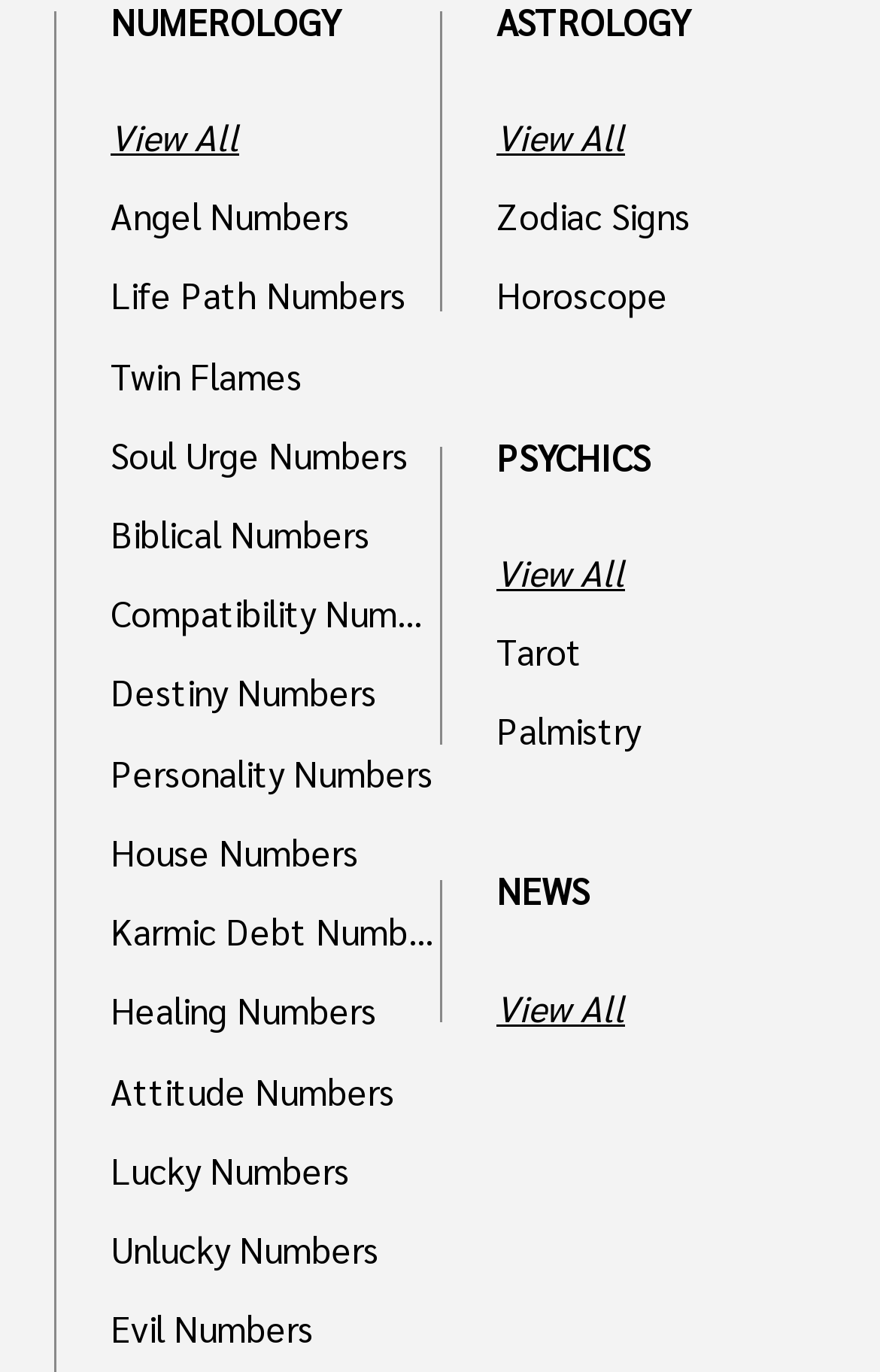Specify the bounding box coordinates of the area that needs to be clicked to achieve the following instruction: "Enter the Abyss: Type O Negative Shop".

None